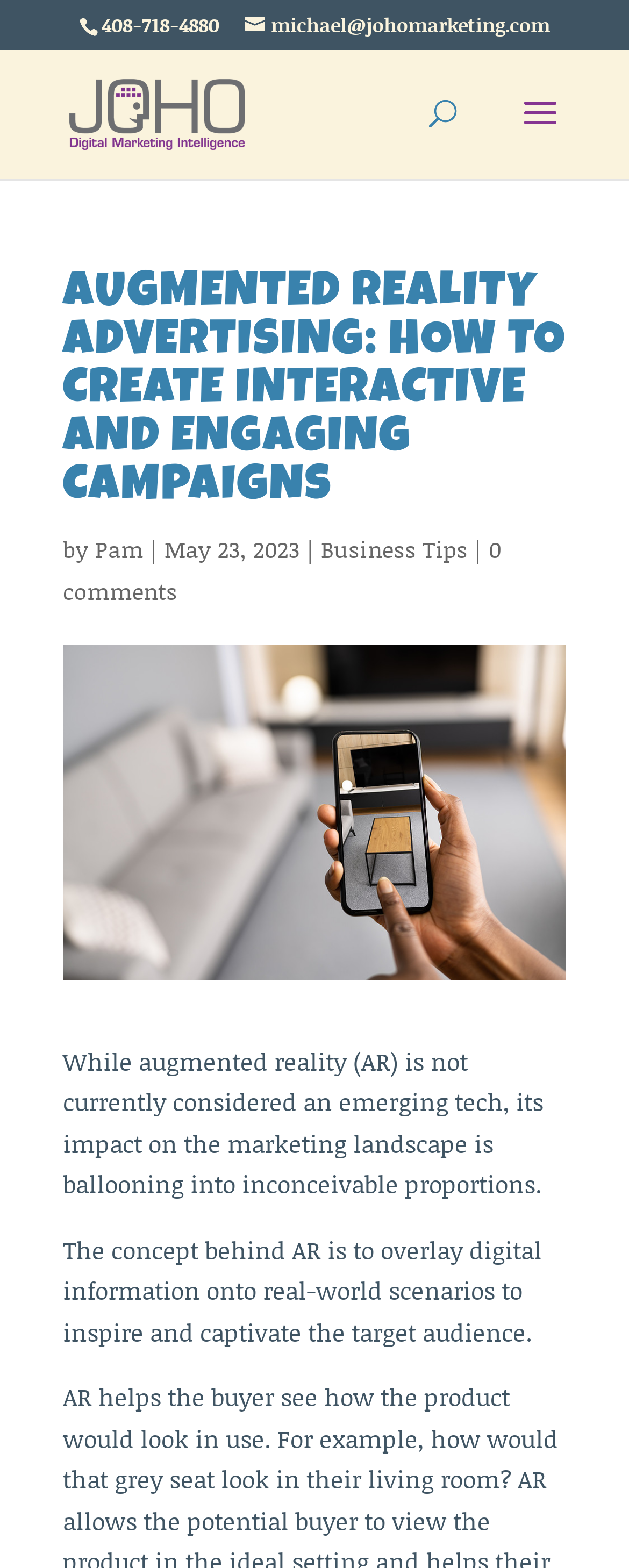Provide your answer to the question using just one word or phrase: What is the topic of the article?

AR in advertising